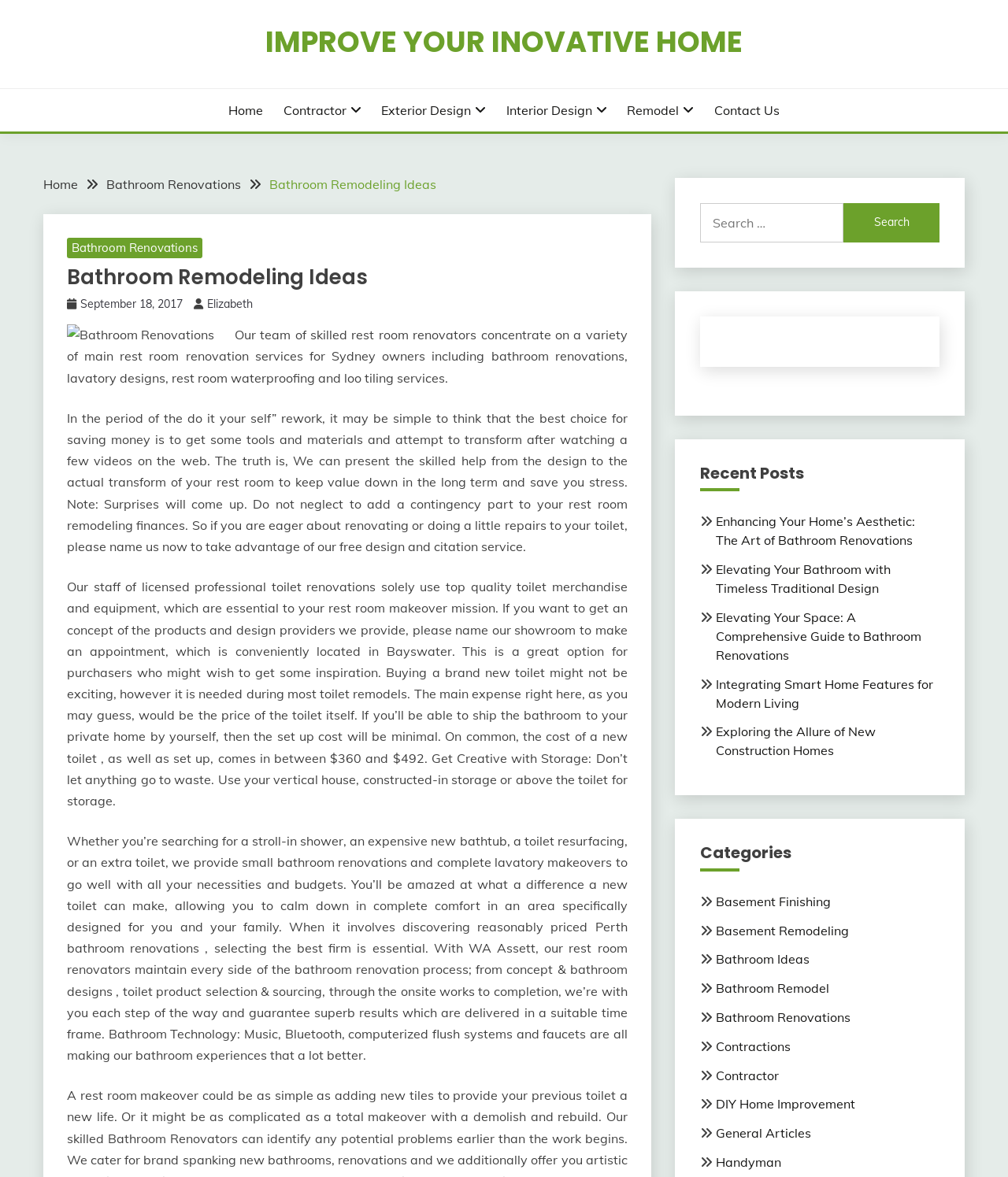What is the location of the company's showroom?
Can you provide an in-depth and detailed response to the question?

I found the answer by reading the text on the webpage, specifically in the section that talks about the company's showroom. The text states 'This is a great option for customers who might want to get some inspiration. Buying a brand new toilet might not be exciting, however it is necessary during most toilet remodels. ... Our staff of licensed professional toilet renovations solely use top quality toilet products and equipment, which are essential to your rest room makeover mission. If you want to get an idea of the products and design services we provide, please call our showroom to make an appointment, which is conveniently located in Bayswater.' which indicates that the showroom is located in Bayswater.